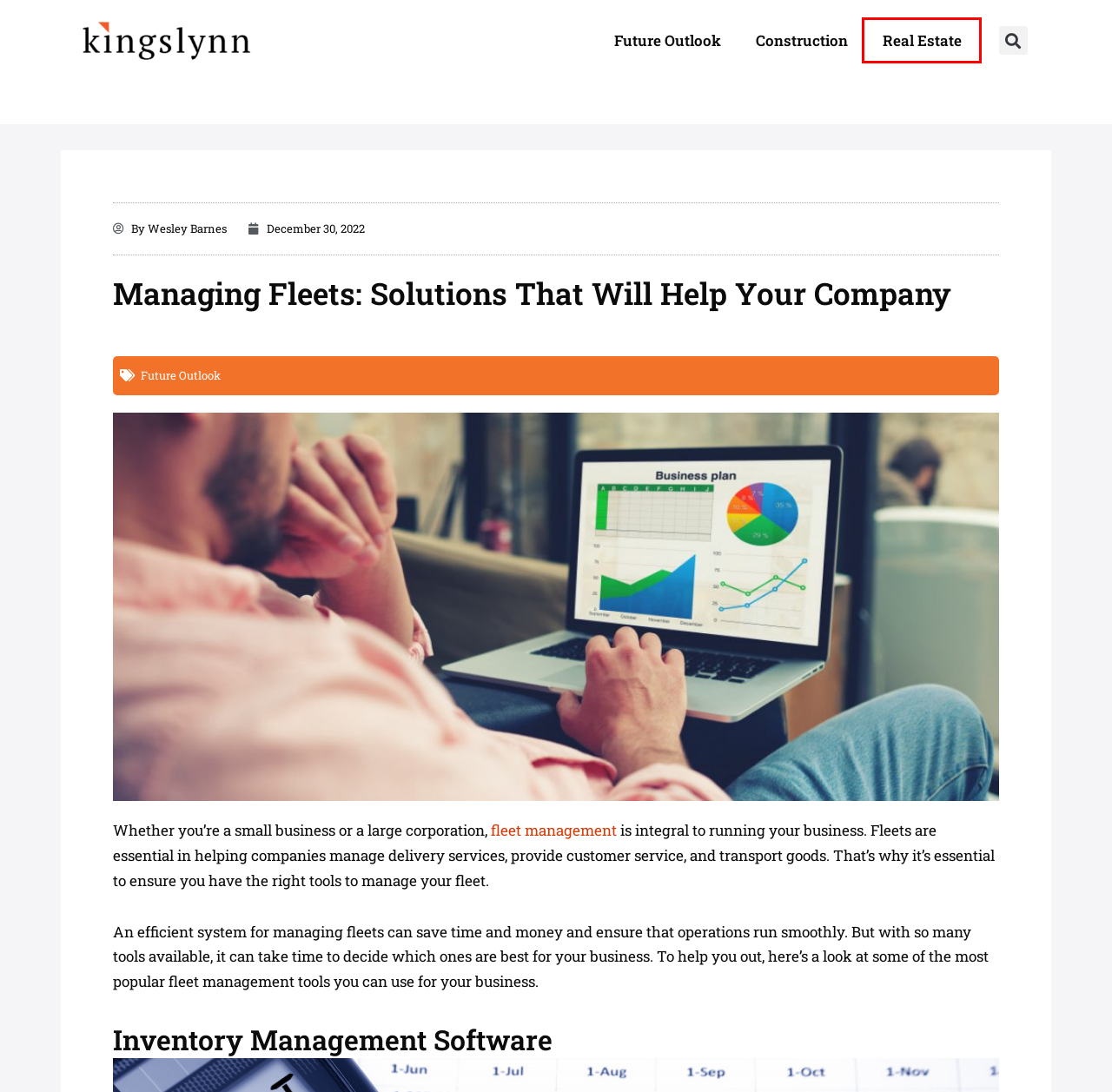Given a webpage screenshot with a red bounding box around a UI element, choose the webpage description that best matches the new webpage after clicking the element within the bounding box. Here are the candidates:
A. Construction Archives - Kingslynn
B. Real Estate Archives - Kingslynn
C. Safe Driving | NIH News in Health
D. Kingslynn: Resilient Construction & Real Estate Strategies
E. Future Outlook Archives - Kingslynn
F. Why Work With Local Roofers - Kingslynn
G. December 30, 2022 - Kingslynn
H. A Quick Guide to Pot hole Repair - Kingslynn

B